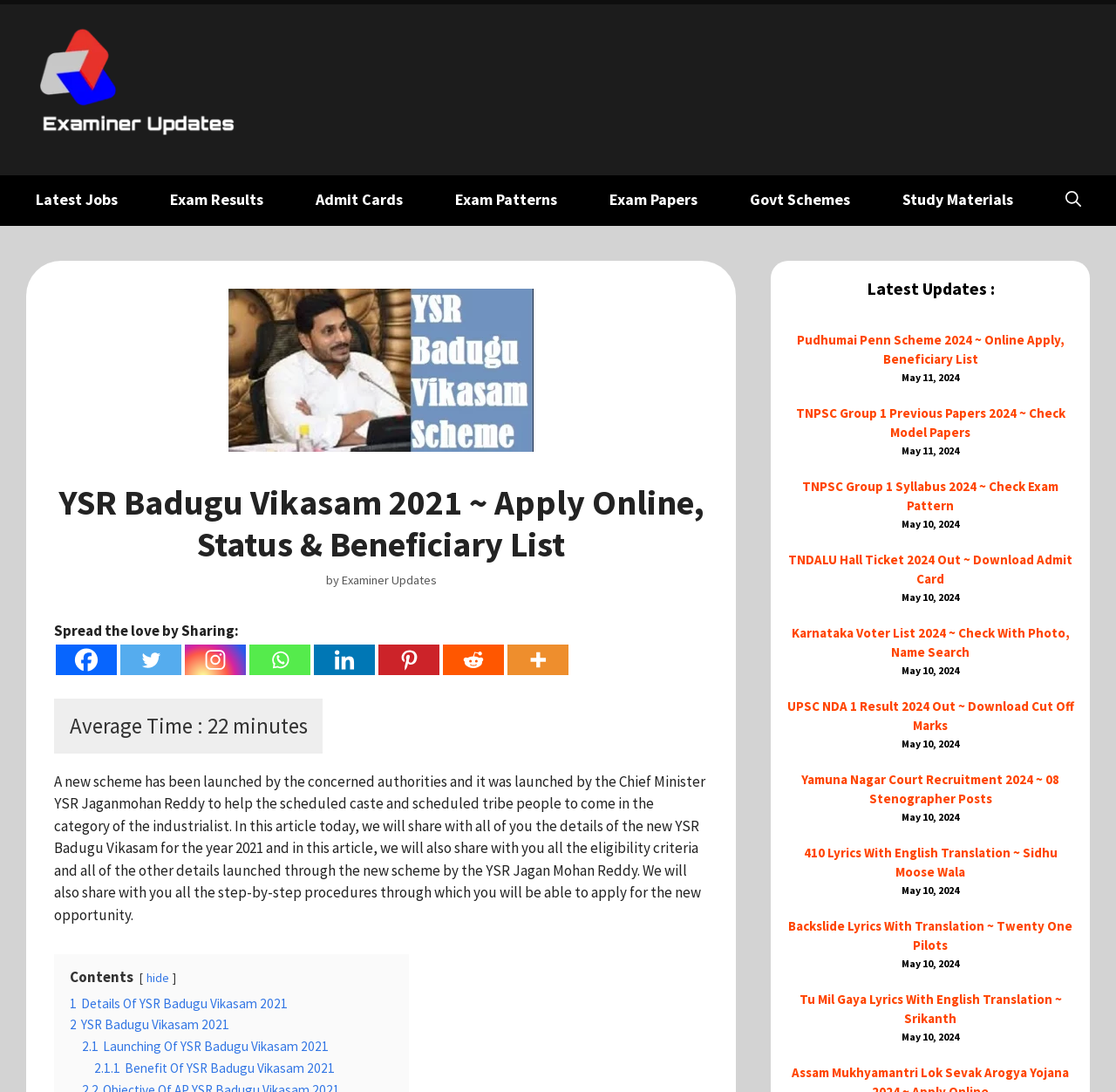Find the bounding box coordinates for the element that must be clicked to complete the instruction: "Click on the link 'International People Group'". The coordinates should be four float numbers between 0 and 1, indicated as [left, top, right, bottom].

None